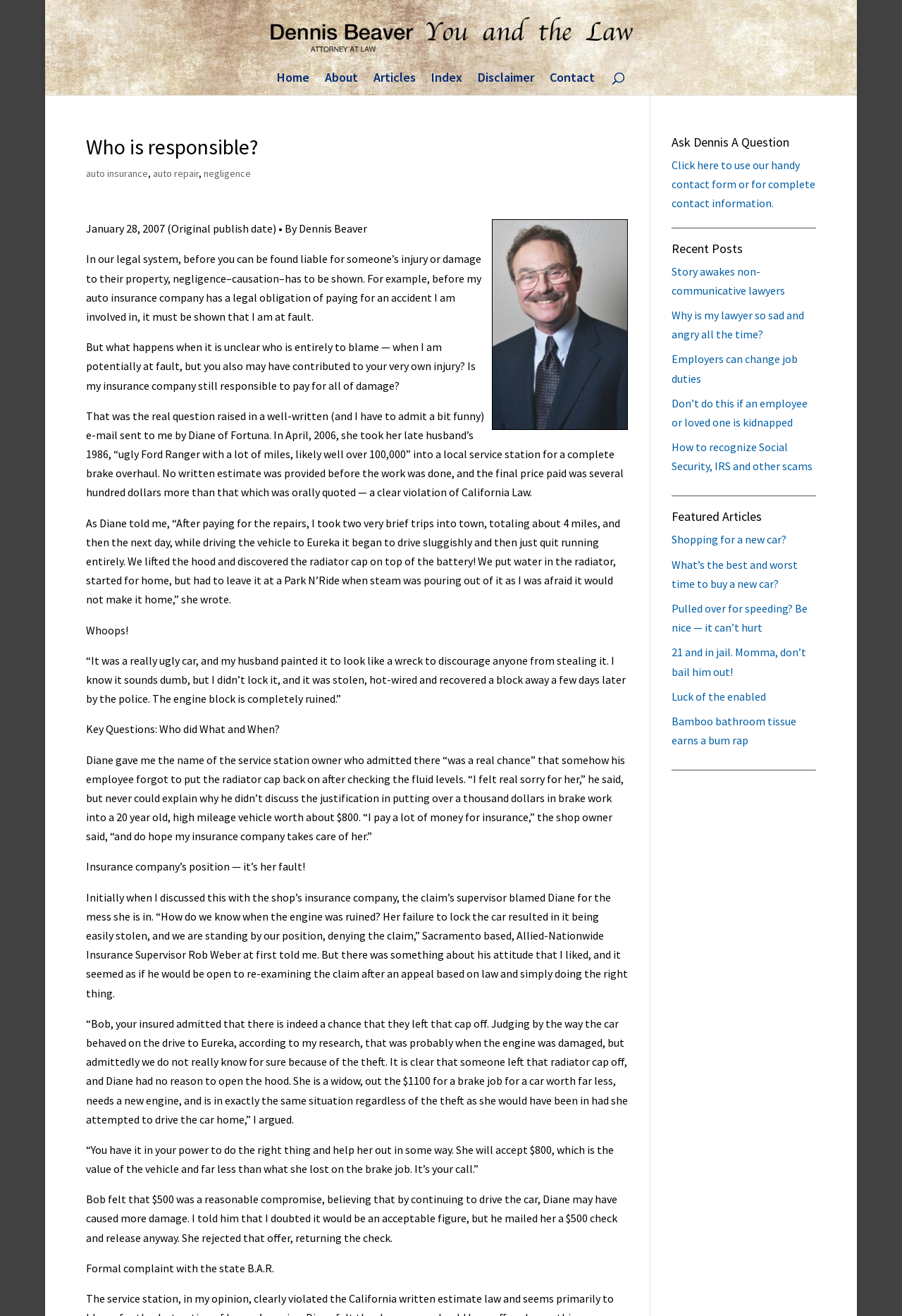Find the bounding box coordinates of the clickable element required to execute the following instruction: "Contact Dennis Beaver". Provide the coordinates as four float numbers between 0 and 1, i.e., [left, top, right, bottom].

[0.744, 0.12, 0.904, 0.16]